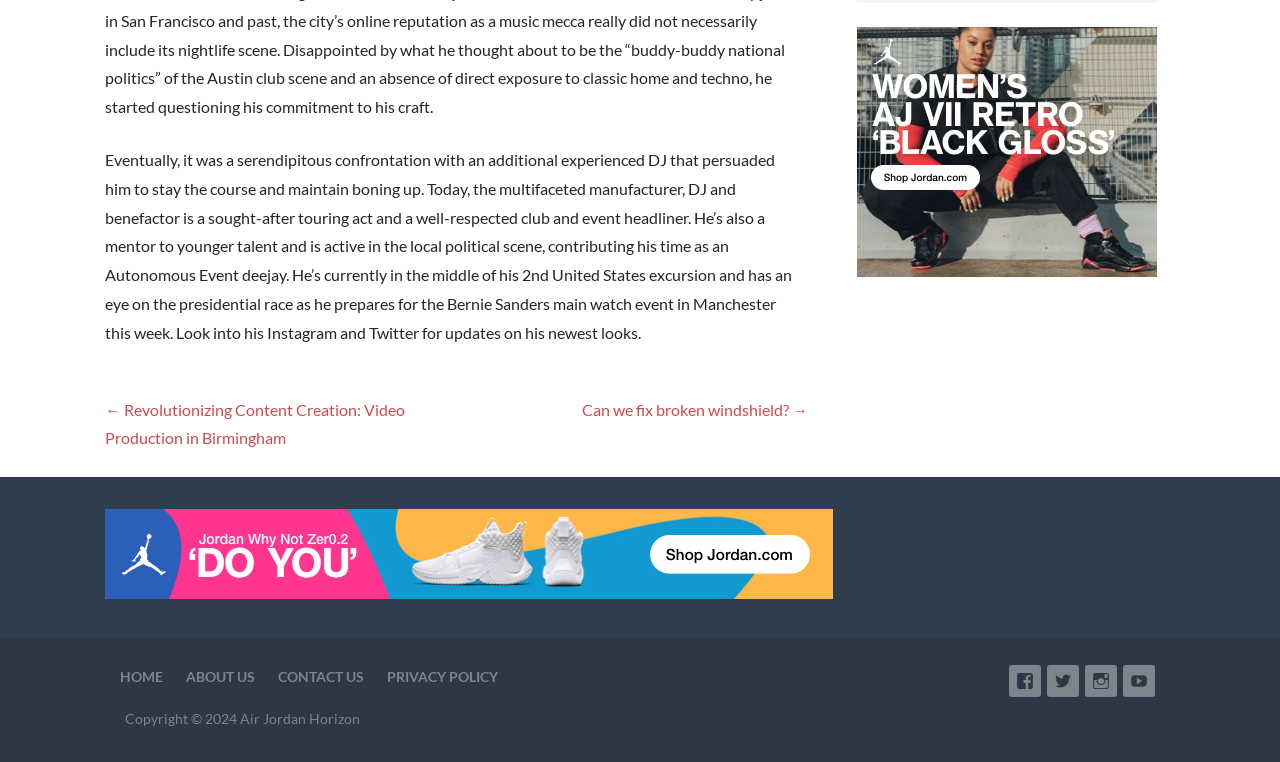Given the description of the UI element: "YouTube", predict the bounding box coordinates in the form of [left, top, right, bottom], with each value being a float between 0 and 1.

[0.878, 0.873, 0.903, 0.915]